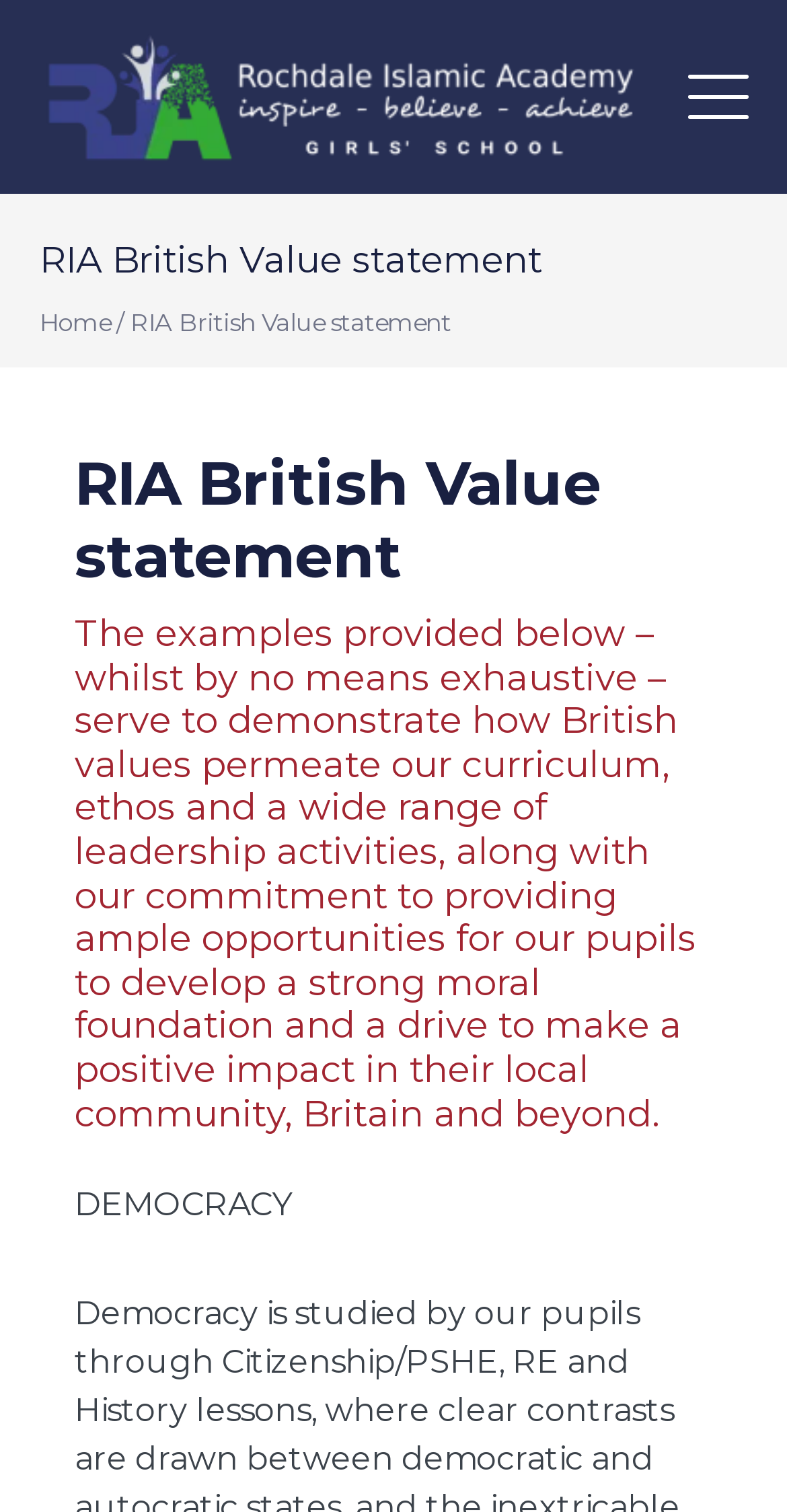Given the description: "alt="logo"", determine the bounding box coordinates of the UI element. The coordinates should be formatted as four float numbers between 0 and 1, [left, top, right, bottom].

[0.05, 0.017, 0.822, 0.111]